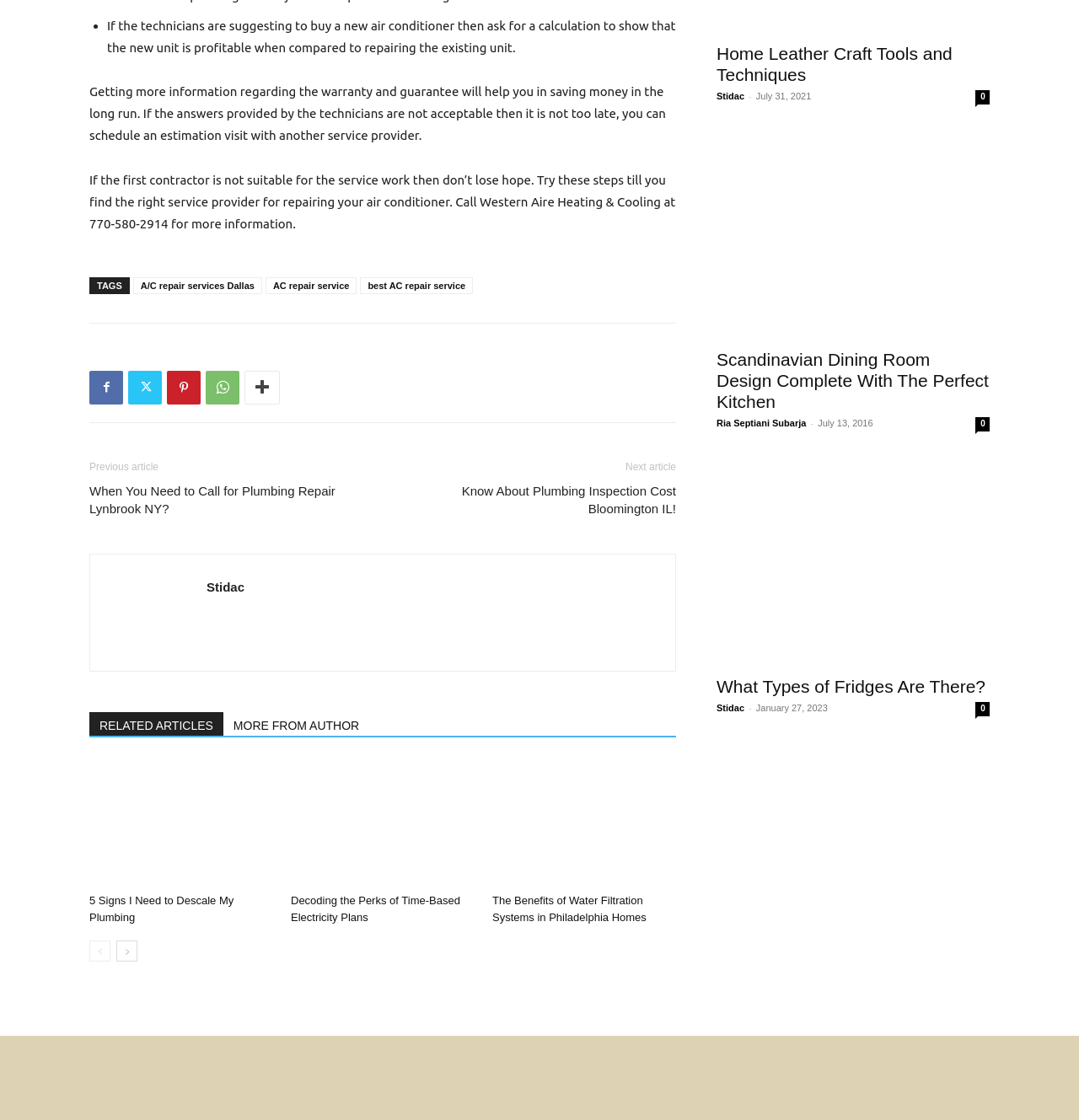Determine the bounding box coordinates of the clickable element to complete this instruction: "Click on 'Dining room design ideas'". Provide the coordinates in the format of four float numbers between 0 and 1, [left, top, right, bottom].

[0.664, 0.125, 0.917, 0.302]